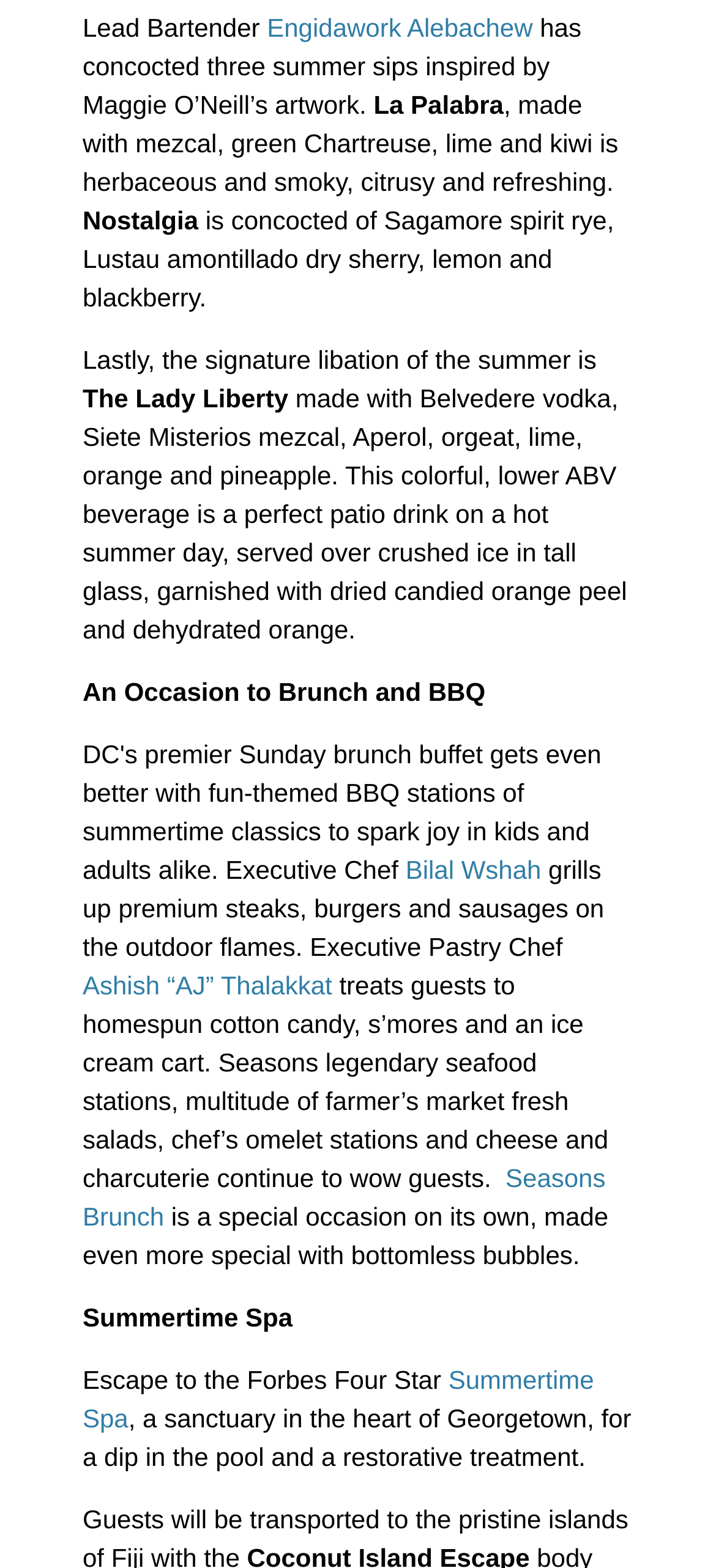What is the theme of the brunch?
From the image, respond with a single word or phrase.

BBQ